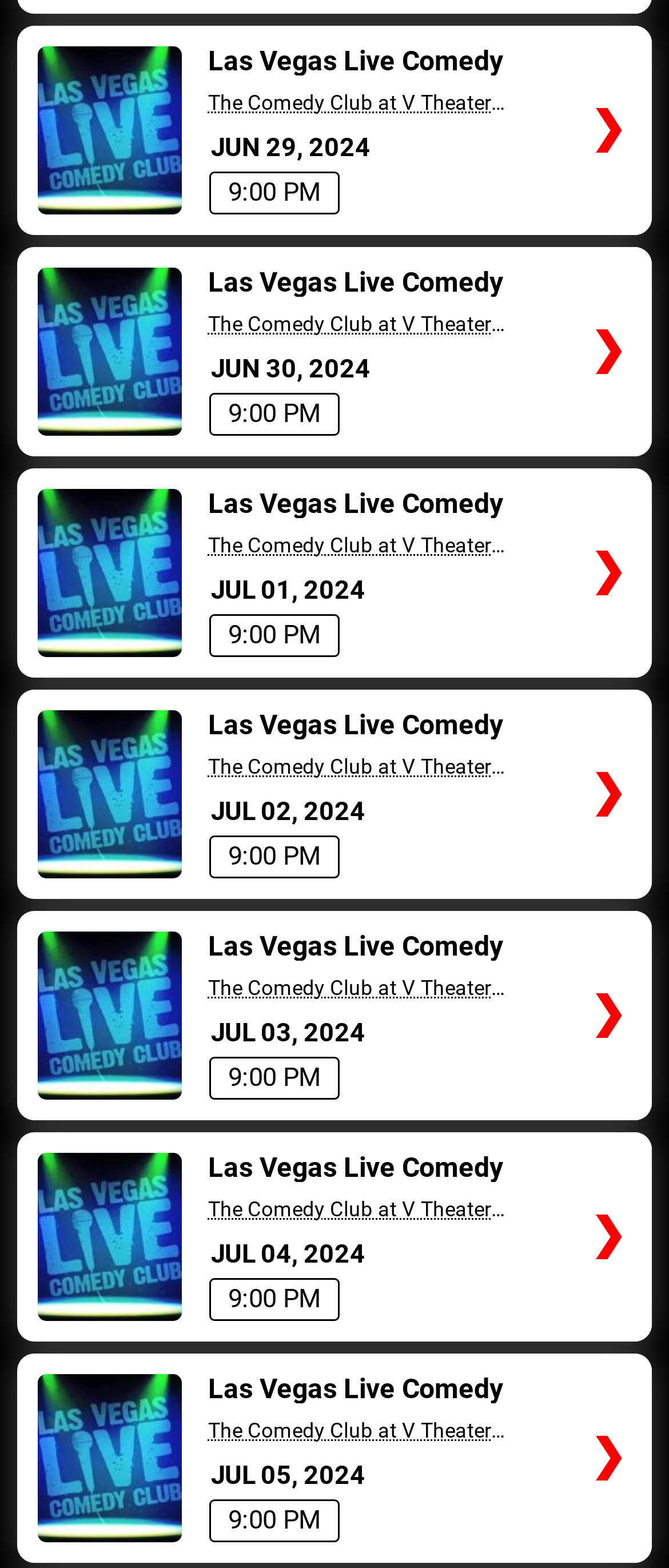Using the element description provided, determine the bounding box coordinates in the format (top-left x, top-left y, bottom-right x, bottom-right y). Ensure that all values are floating point numbers between 0 and 1. Element description: Society

None